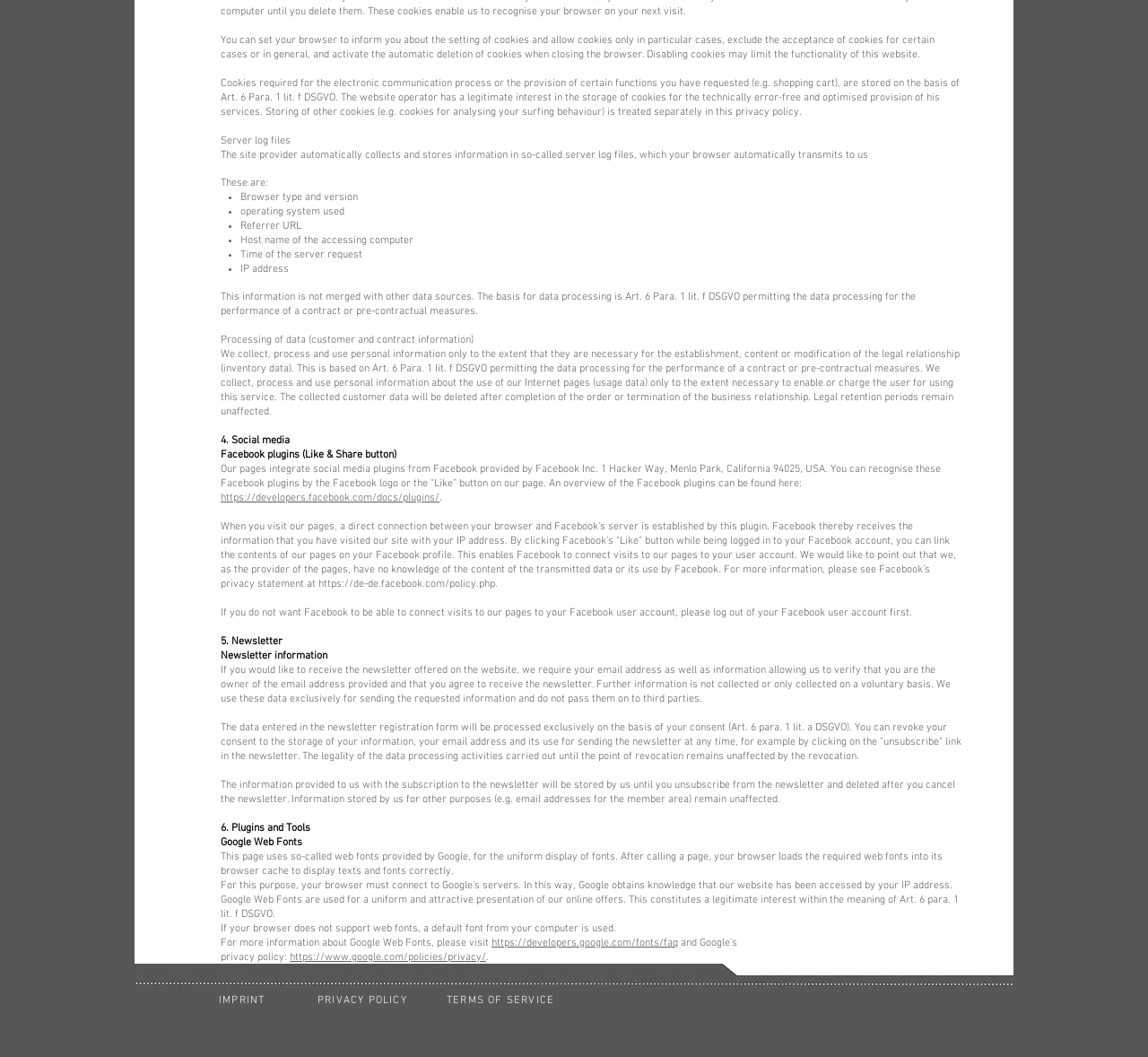Please find the bounding box coordinates of the element that needs to be clicked to perform the following instruction: "Click the 'LinkedIn B&W' link". The bounding box coordinates should be four float numbers between 0 and 1, represented as [left, top, right, bottom].

[0.807, 0.917, 0.824, 0.935]